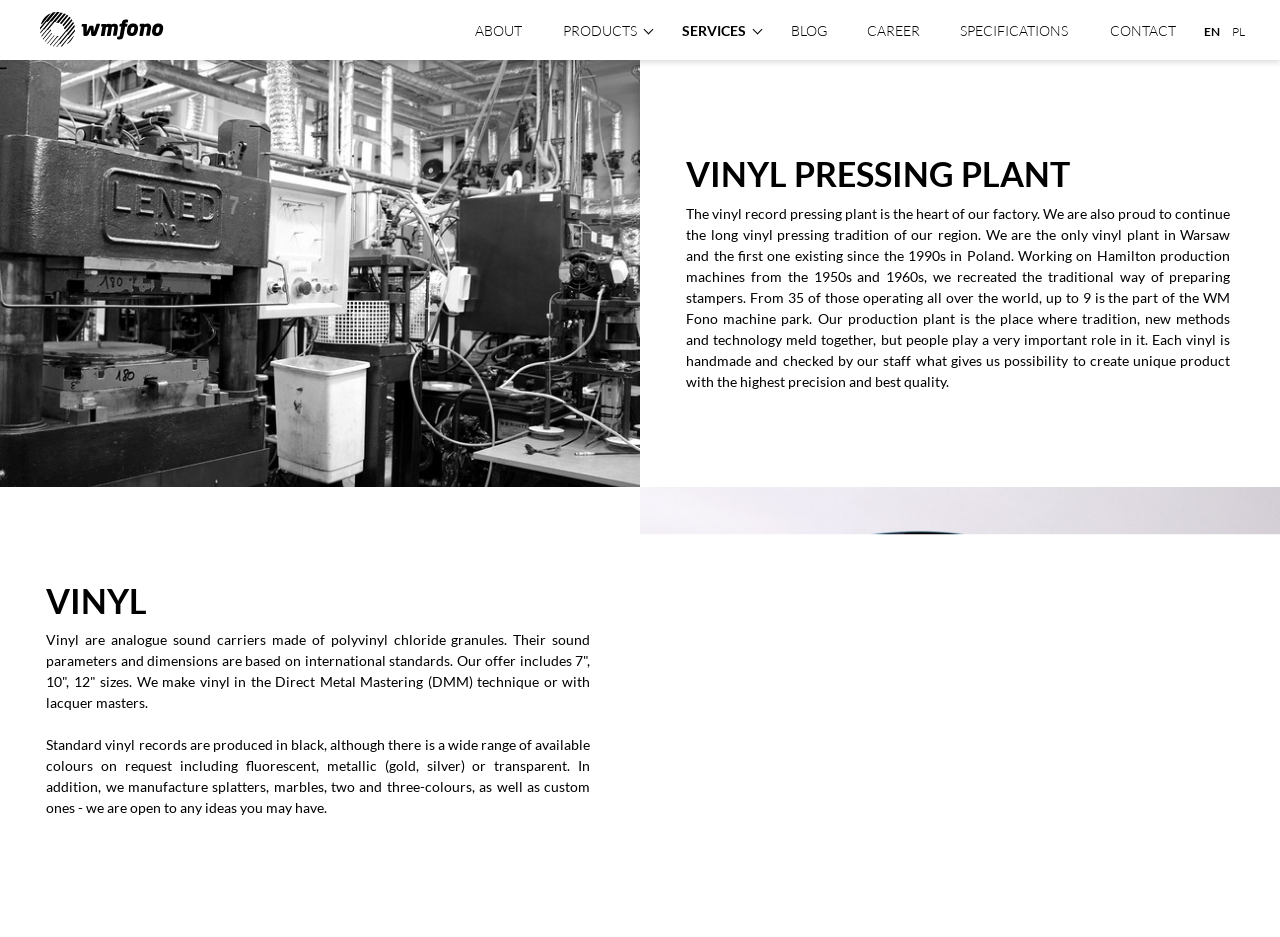Could you specify the bounding box coordinates for the clickable section to complete the following instruction: "Contact us"?

None